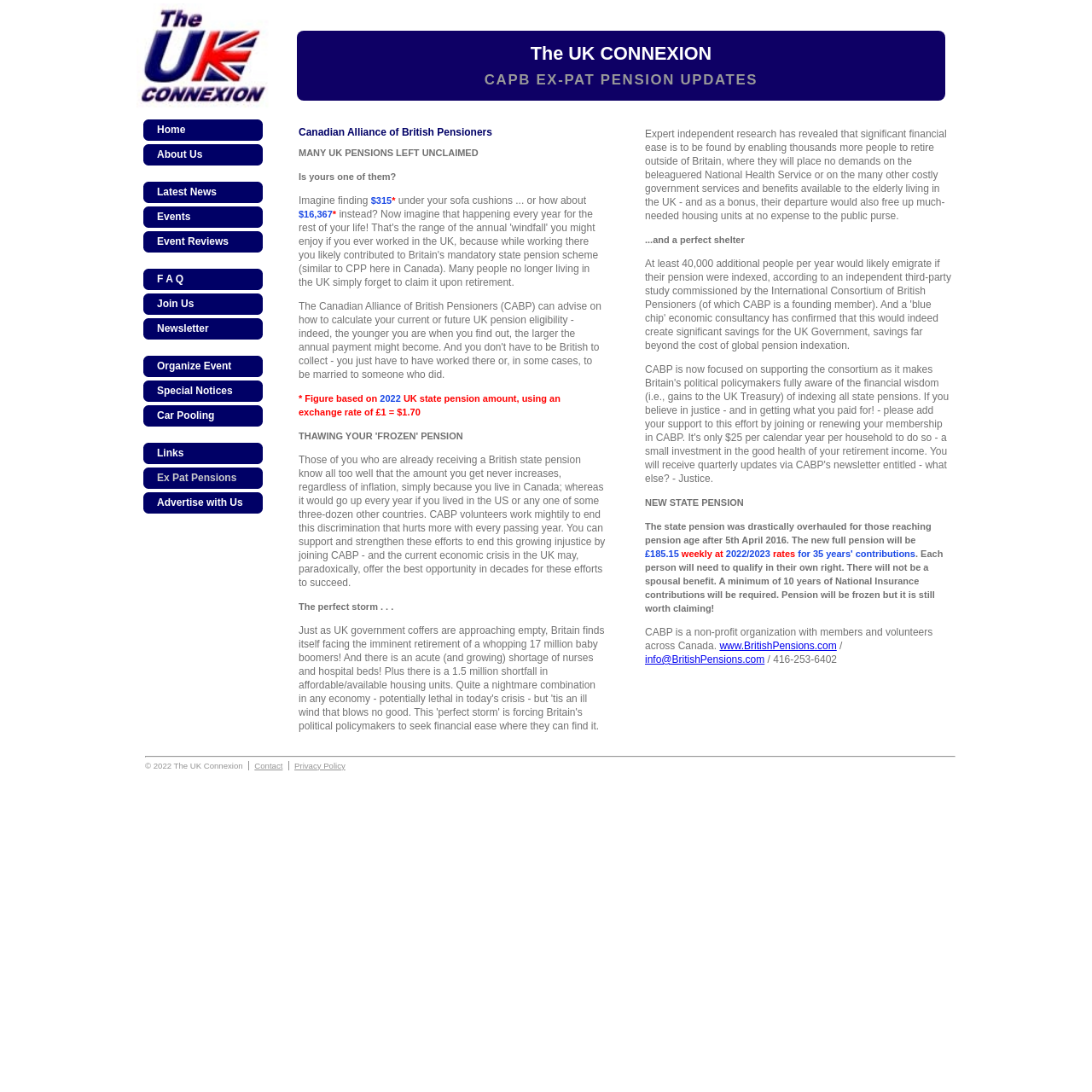Provide an in-depth caption for the contents of the webpage.

The webpage is about the UK Connexion Social Club, specifically focused on ex-pat pensions. At the top left corner, there is a UK Connexion logo, accompanied by a heading that reads "The UK CONNEXION" and a subheading "CAPB EX-PAT PENSION UPDATES". Below the logo, there is a navigation menu with links to various pages, including "Home", "About Us", "Latest News", "Events", and more.

On the main content area, there is a prominent section that grabs attention, stating "MANY UK PENSIONS LEFT UNCLAIMED" and asking "Is yours one of them?". This is followed by a hypothetical scenario, imagining finding a large sum of money, and then presenting a figure of $16,367 as a potential unclaimed pension amount.

The webpage then delves into the issue of UK state pensions not increasing with inflation for those living in Canada, and how the Canadian Alliance of British Pensioners (CABP) is working to end this discrimination. A lengthy paragraph explains the efforts of CABP volunteers and the potential benefits of joining the organization.

Further down, there is a section discussing the "perfect storm" of financial ease that can be achieved by enabling people to retire outside of Britain, and how this can benefit both the individuals and the UK government. This is followed by information about the new state pension, including the weekly amount and the requirements to qualify.

The webpage also features a section about CABP, a non-profit organization with members and volunteers across Canada, and provides contact information, including a website and email address. At the bottom of the page, there is a horizontal separator, followed by a copyright notice and links to "Contact" and "Privacy Policy" pages.